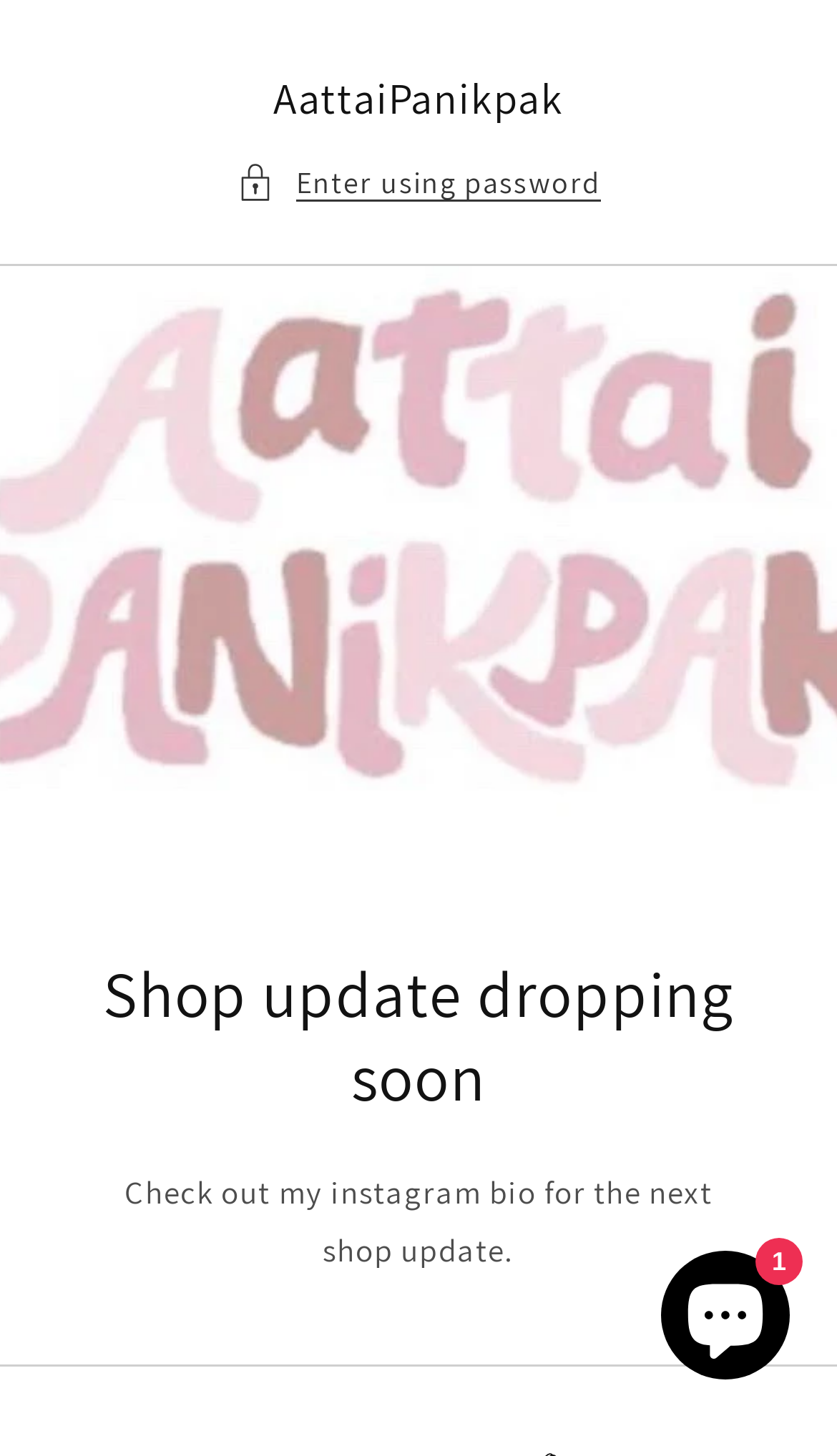Please give a succinct answer to the question in one word or phrase:
Where can users find information about the next shop update?

Instagram bio